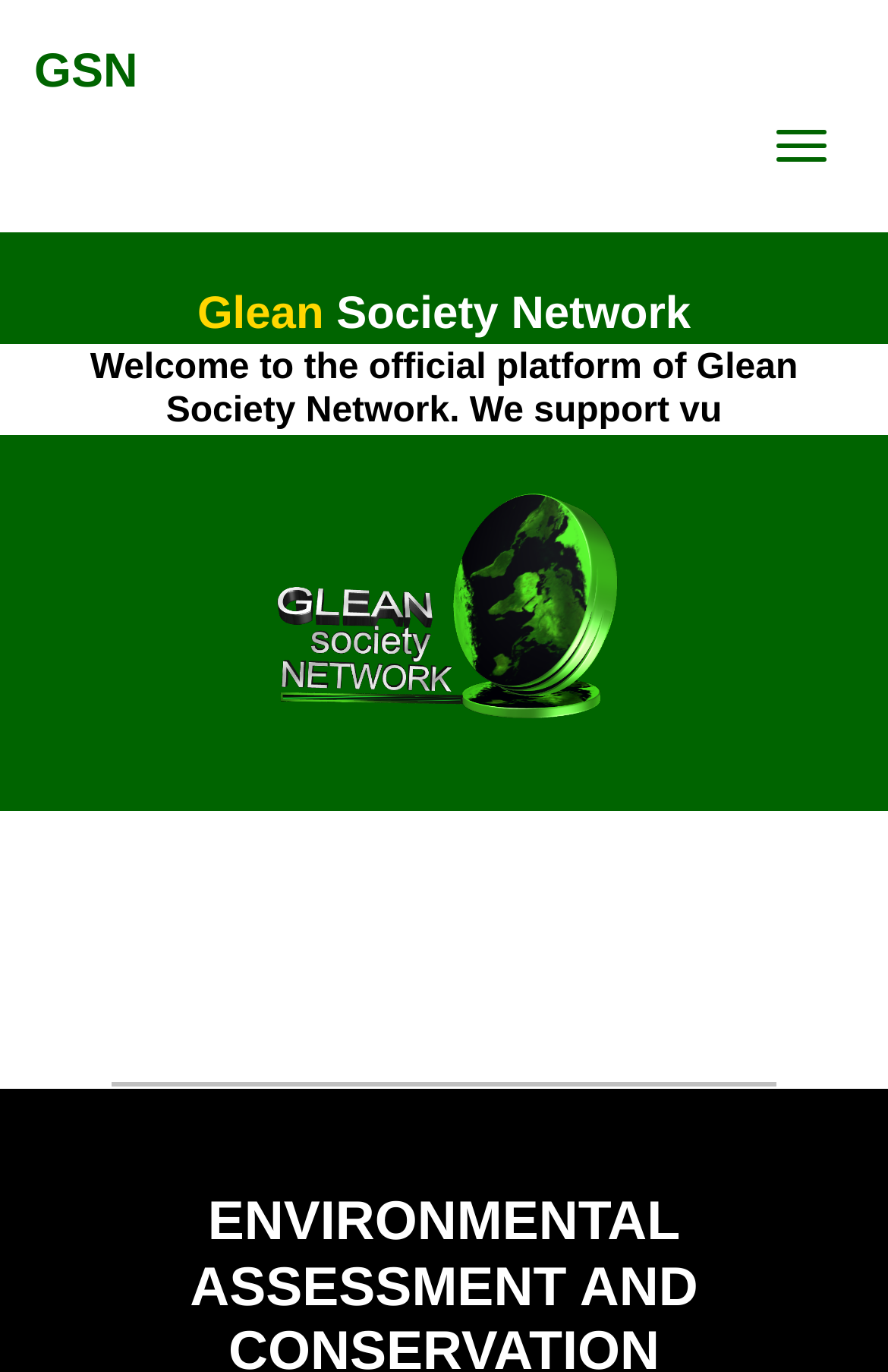Generate a comprehensive description of the webpage content.

The webpage is titled "GSN" and has a prominent heading with the same title at the top, taking up most of the width. Below the title, there is a hamburger menu button located at the top right corner. 

Underneath the title, there are two lines of text, "Glean" and "Society Network", positioned side by side, with "Glean" on the left and "Society Network" on the right. 

Further down the page, there is a large section dedicated to "ENVIRONMENTAL ASSESSMENT AND CONSERVATION", which is a prominent heading that spans almost the entire width of the page, located near the bottom.